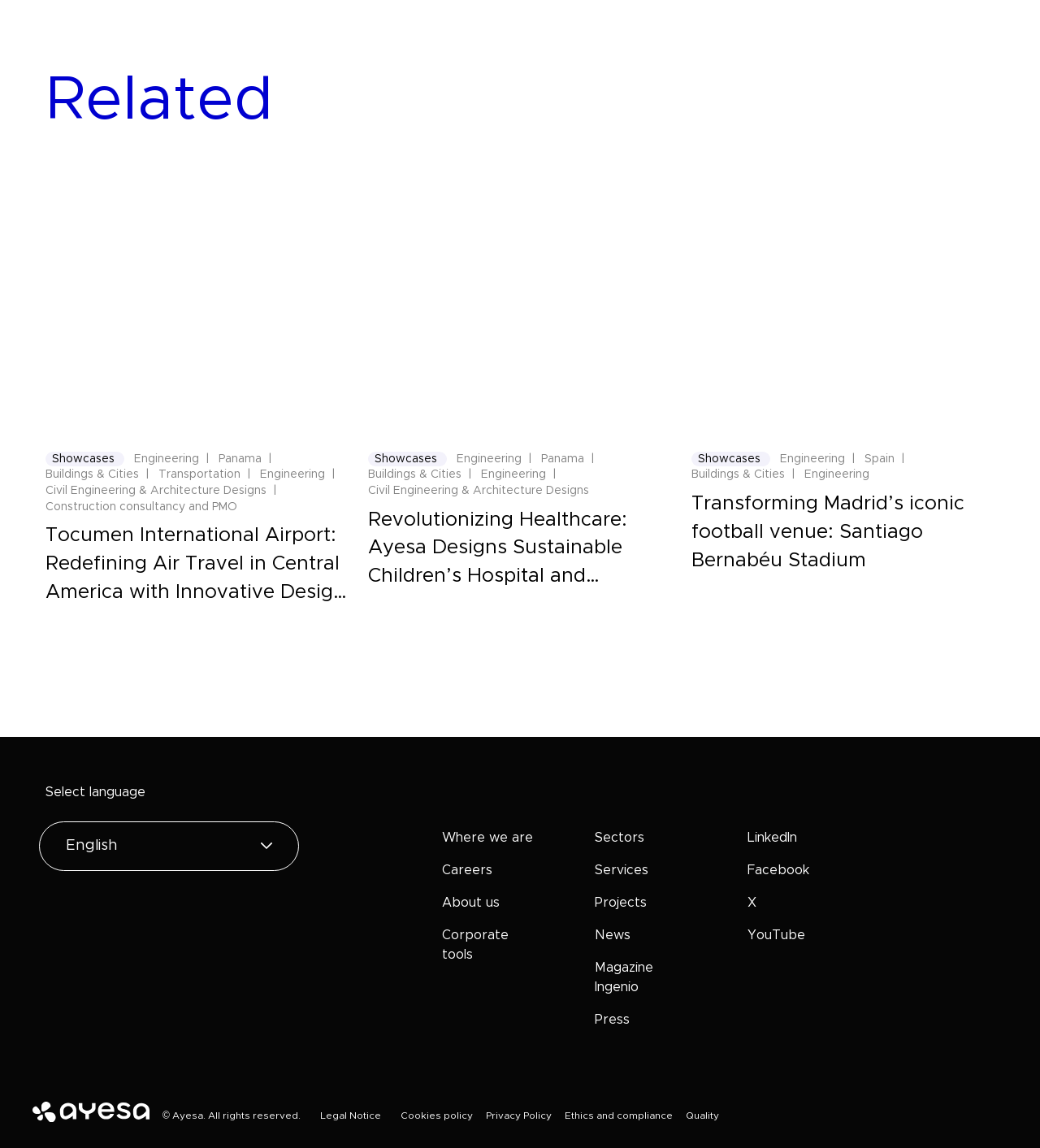Use a single word or phrase to answer the question: 
What is the topic of the second related article?

Healthcare